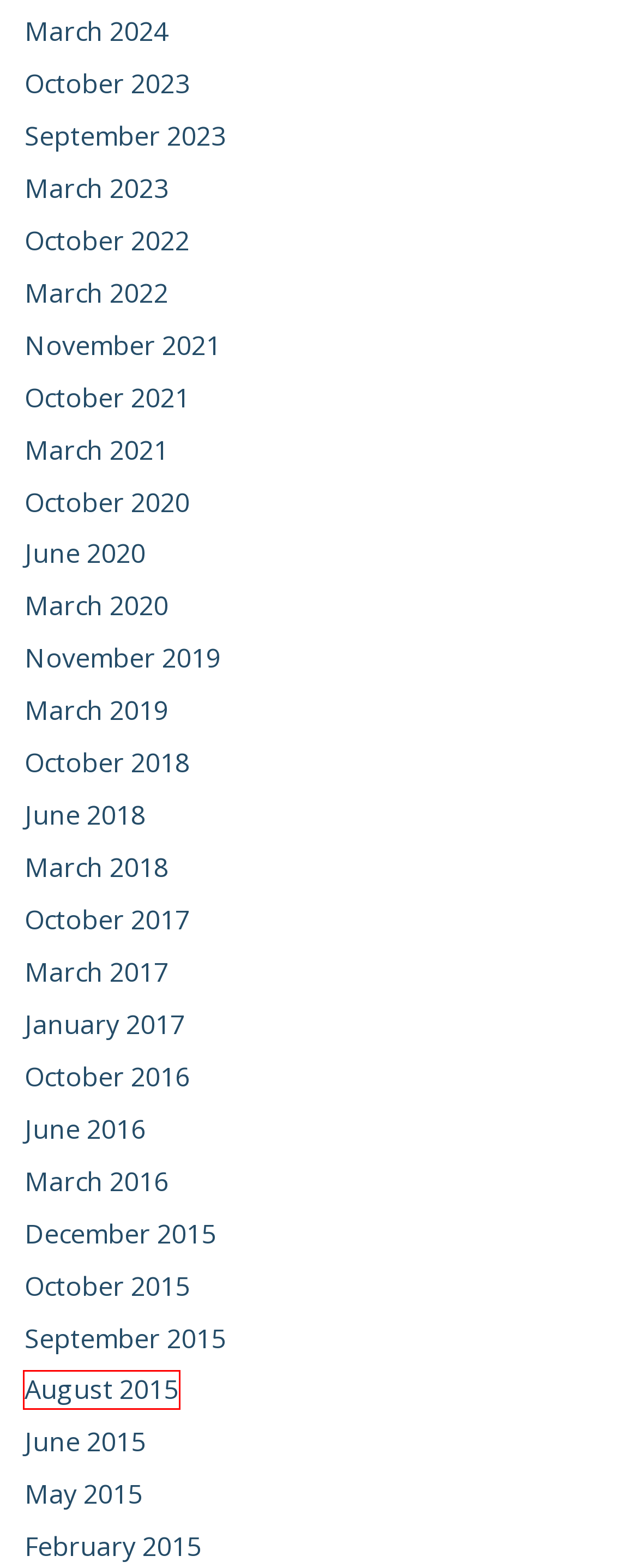With the provided screenshot showing a webpage and a red bounding box, determine which webpage description best fits the new page that appears after clicking the element inside the red box. Here are the options:
A. March 2018 - SleepyHead Solutions
B. May 2015 - SleepyHead Solutions
C. June 2015 - SleepyHead Solutions
D. December 2015 - SleepyHead Solutions
E. August 2015 - SleepyHead Solutions
F. June 2018 - SleepyHead Solutions
G. March 2019 - SleepyHead Solutions
H. March 2023 - SleepyHead Solutions

E